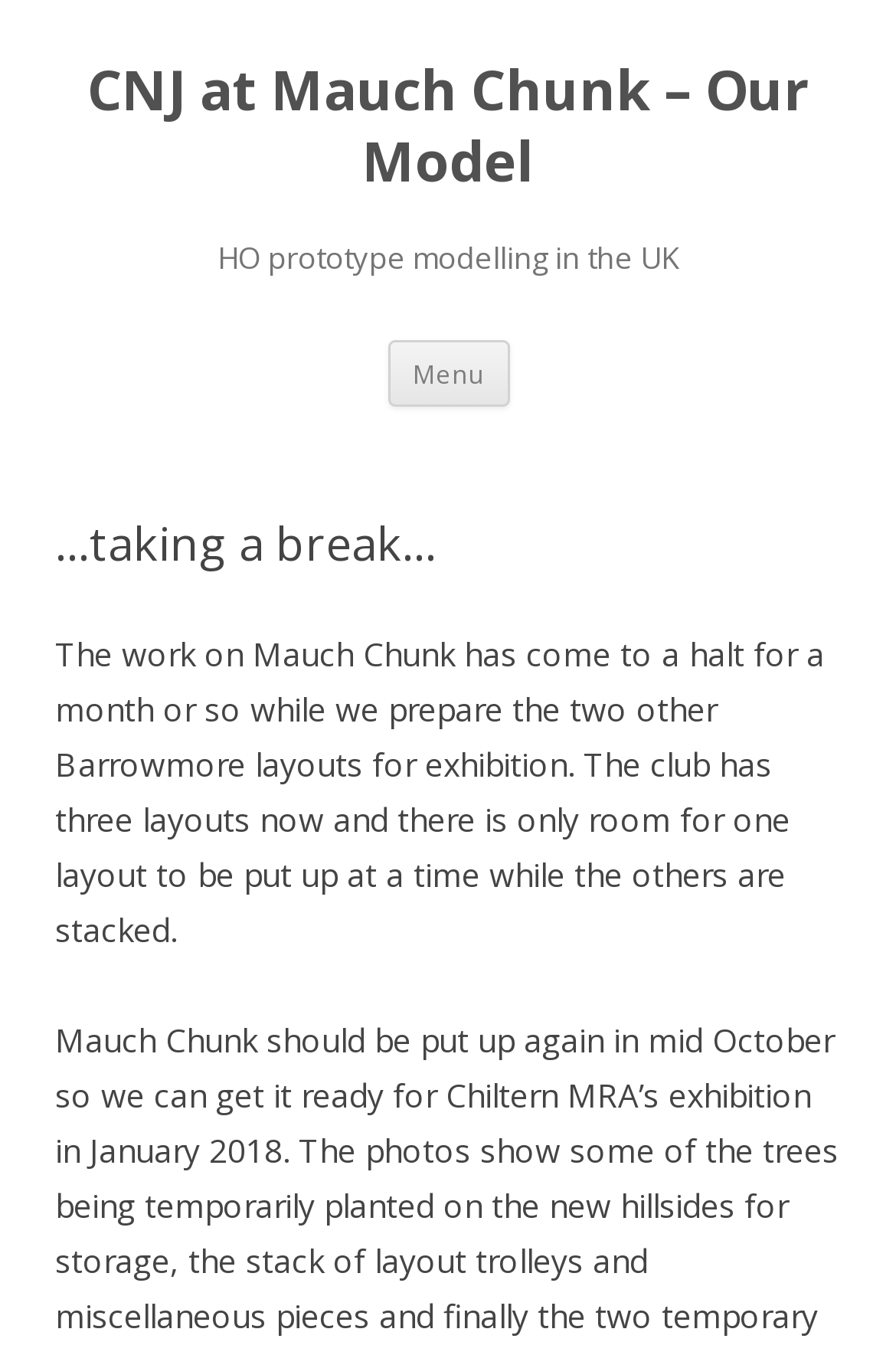Respond to the question below with a single word or phrase:
What is the purpose of the button 'Menu'?

To navigate